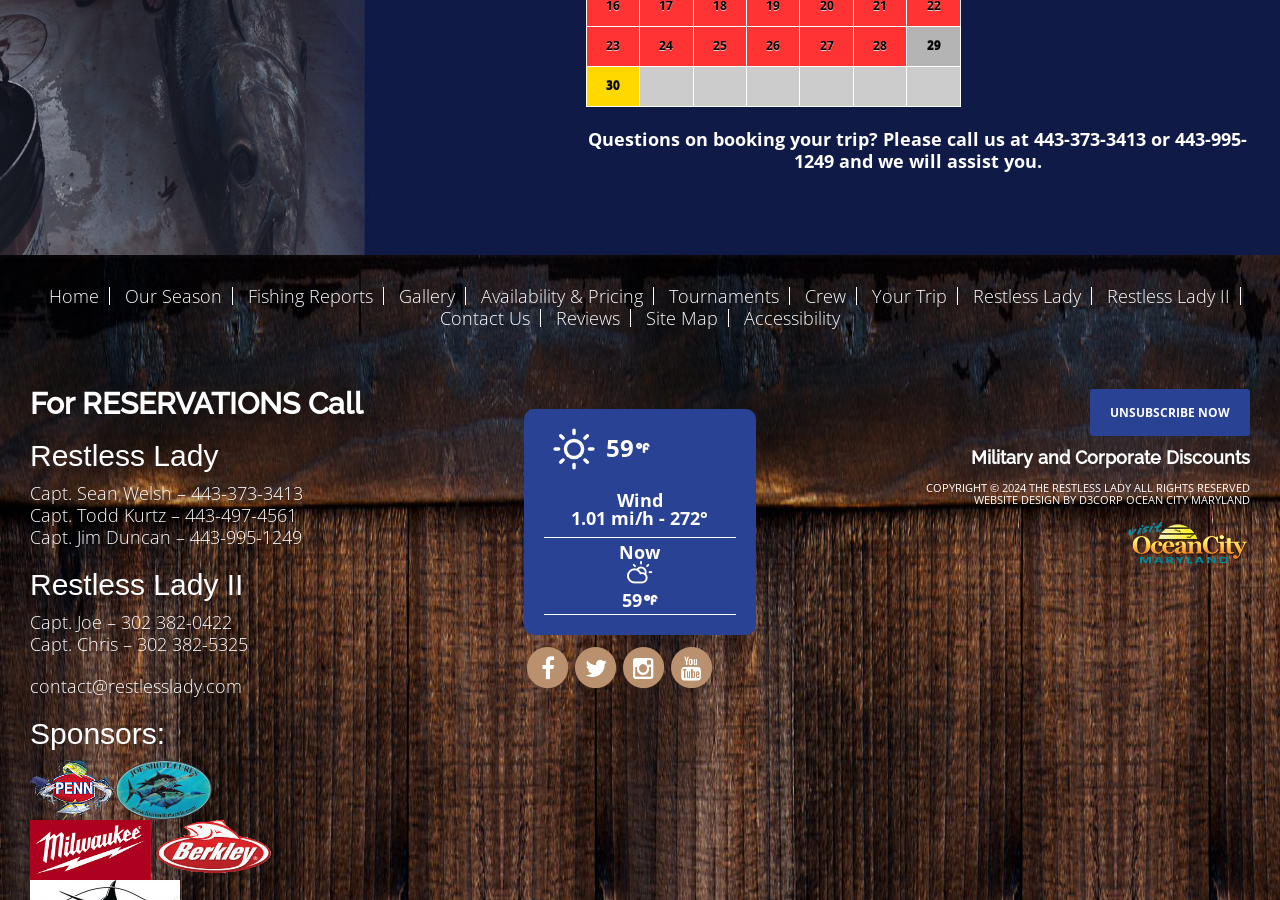Provide the bounding box coordinates of the HTML element this sentence describes: "Site Map".

[0.497, 0.343, 0.57, 0.363]